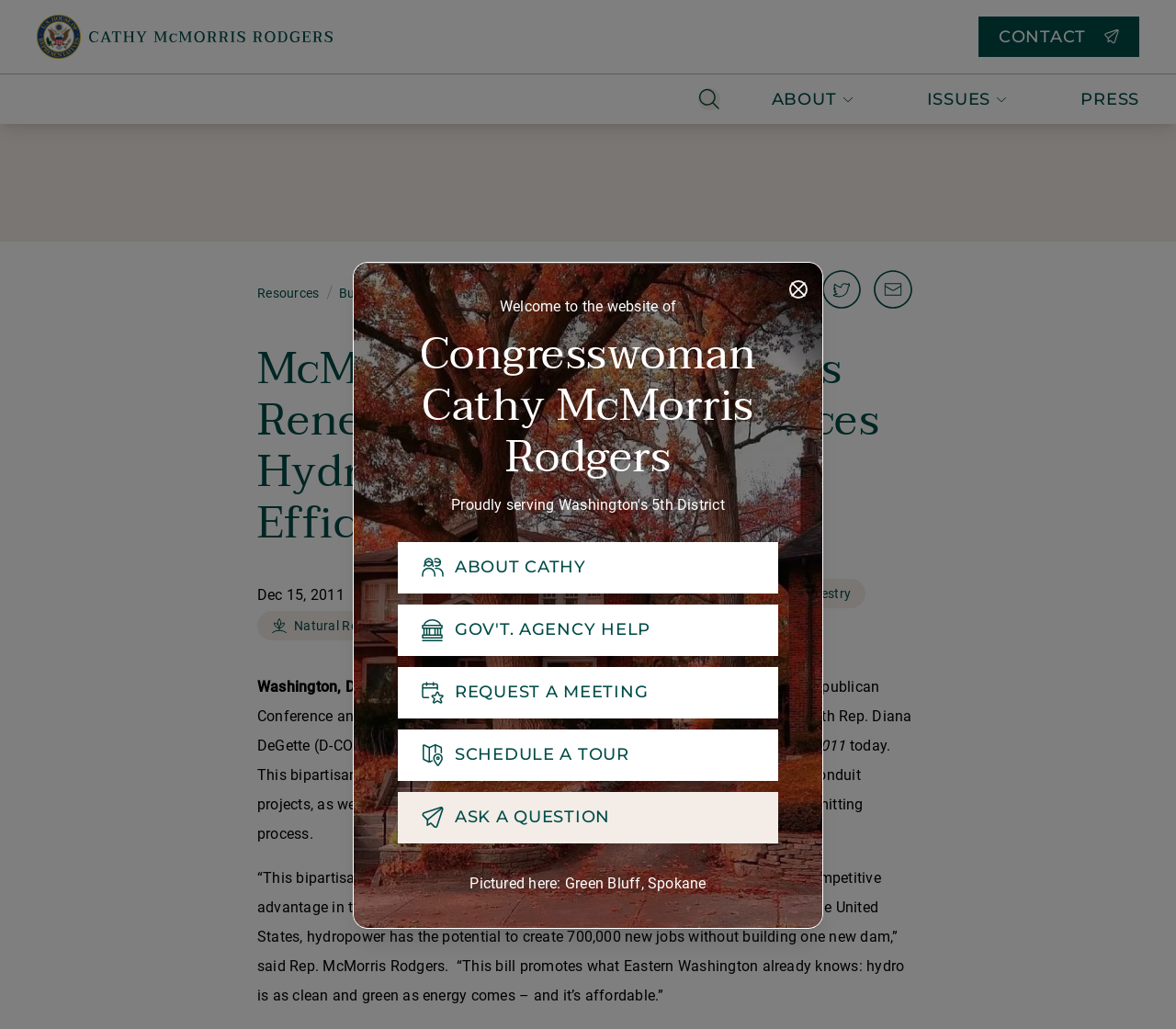Give a concise answer using only one word or phrase for this question:
What is the name of the congresswoman?

Cathy McMorris Rodgers